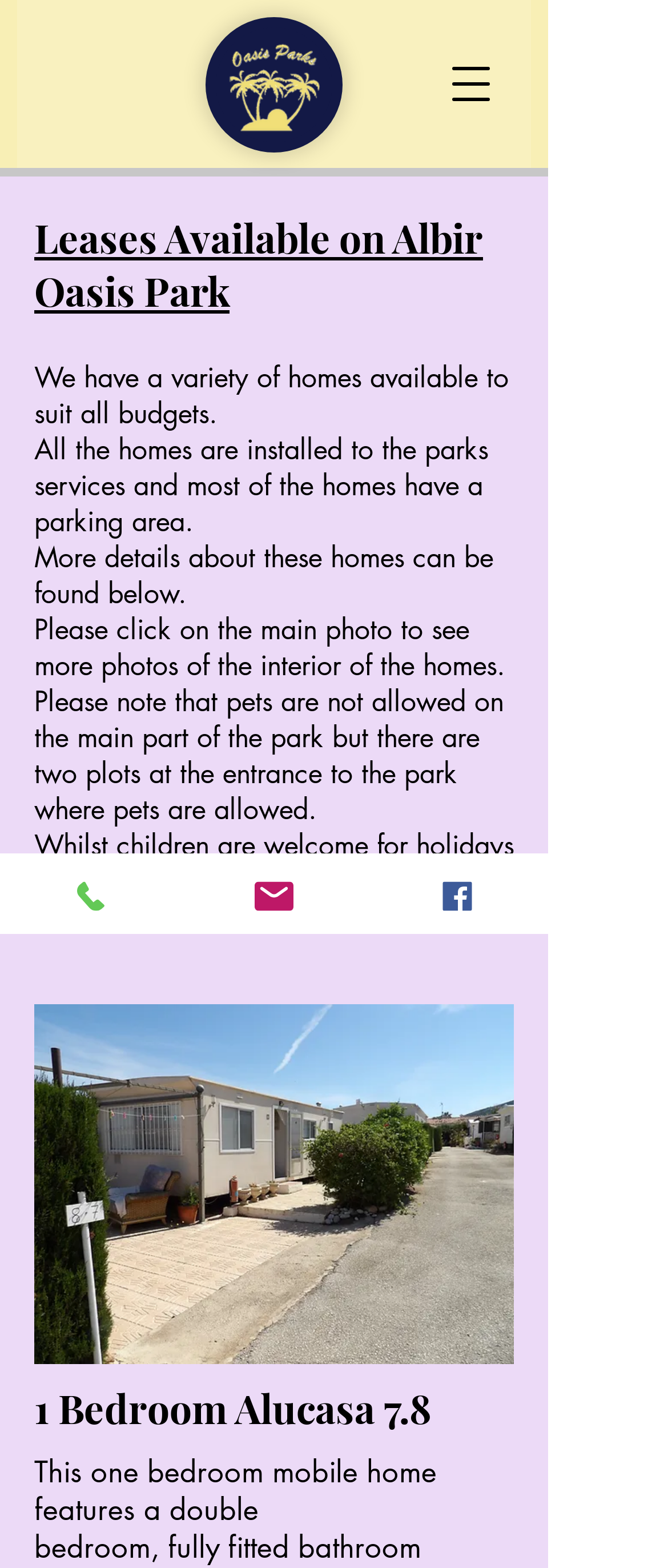Give a detailed account of the webpage, highlighting key information.

The webpage is about Oasis Parks, specifically showcasing mobile homes for sale in Albir near Benidorm, Spain. At the top left, there is an image of the Oasis Parks logo. Next to it, on the top right, is a button to open the navigation menu. 

Below the logo, there is a heading that reads "Leases Available on Albir Oasis Park". Underneath the heading, there are four paragraphs of text that provide information about the homes available, including their features, prices, and rules regarding pets and children.

Below the text, there is a large image of a mobile home, which can be clicked to view more photos of the interior. Underneath the image, there is a heading that reads "1 Bedroom Alucasa 7.8", followed by two lines of text that describe the features of this specific mobile home.

On the left side of the page, there are three links to contact the park: "Phone", "Email", and "Facebook". Each link has a corresponding image next to it.